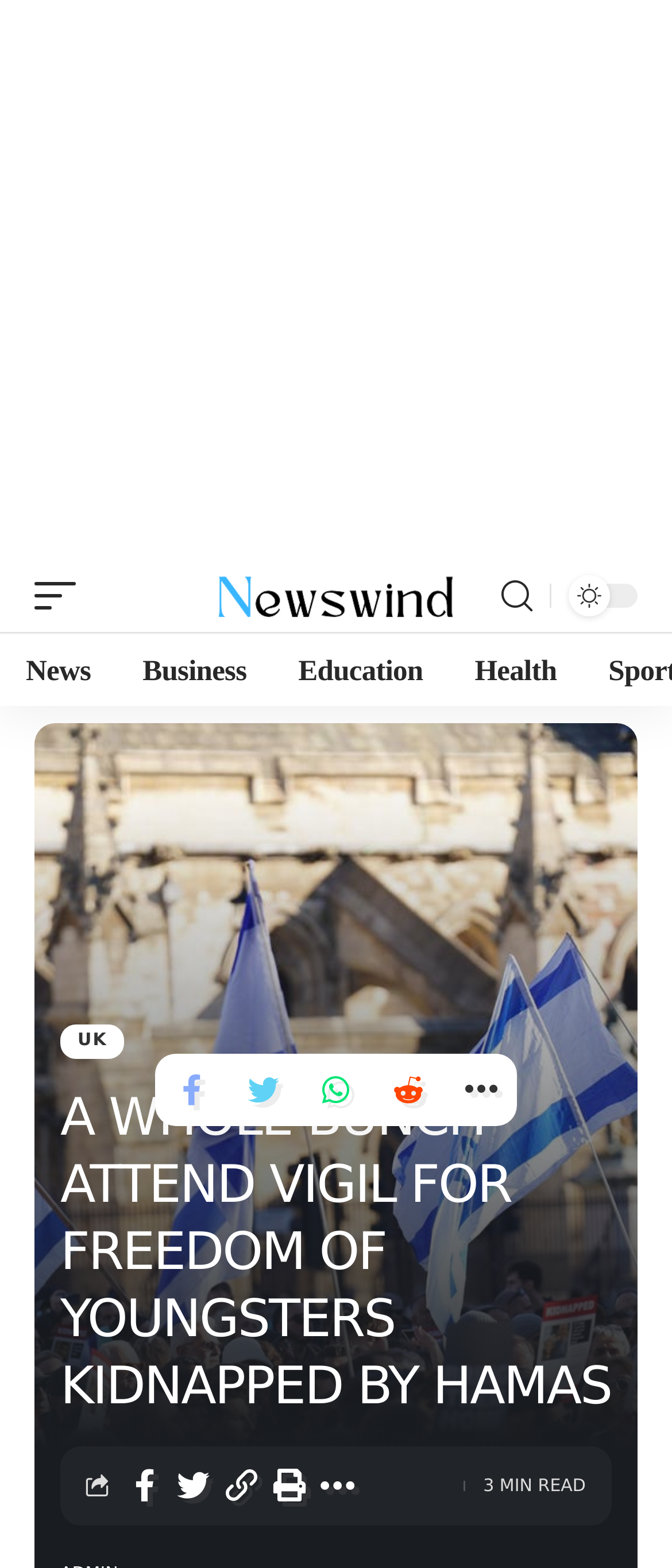Provide a short answer to the following question with just one word or phrase: What is the name of the website?

Newswind